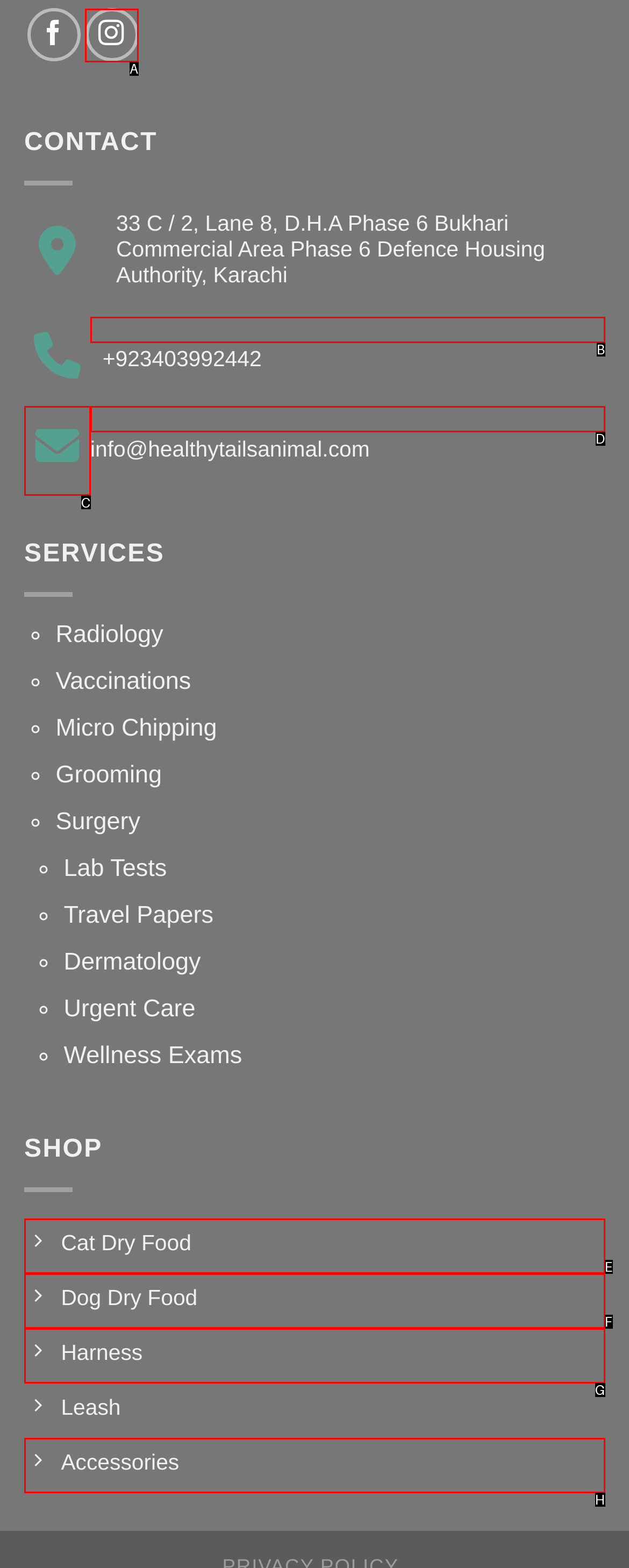Given the description: Cat Dry Food, identify the HTML element that fits best. Respond with the letter of the correct option from the choices.

E